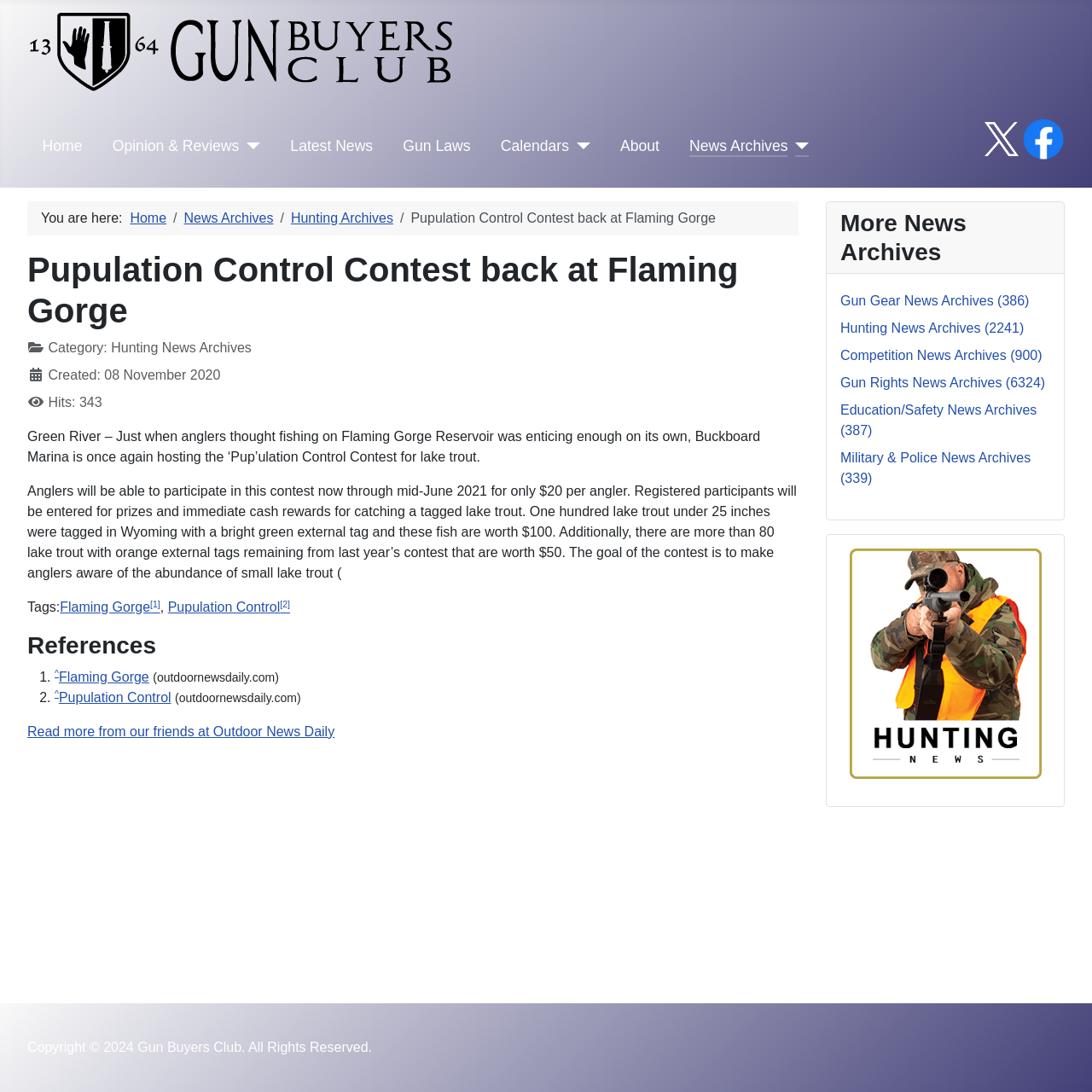Indicate the bounding box coordinates of the element that must be clicked to execute the instruction: "Read more about the 'Pupulation Control Contest back at Flaming Gorge'". The coordinates should be given as four float numbers between 0 and 1, i.e., [left, top, right, bottom].

[0.025, 0.228, 0.731, 0.303]